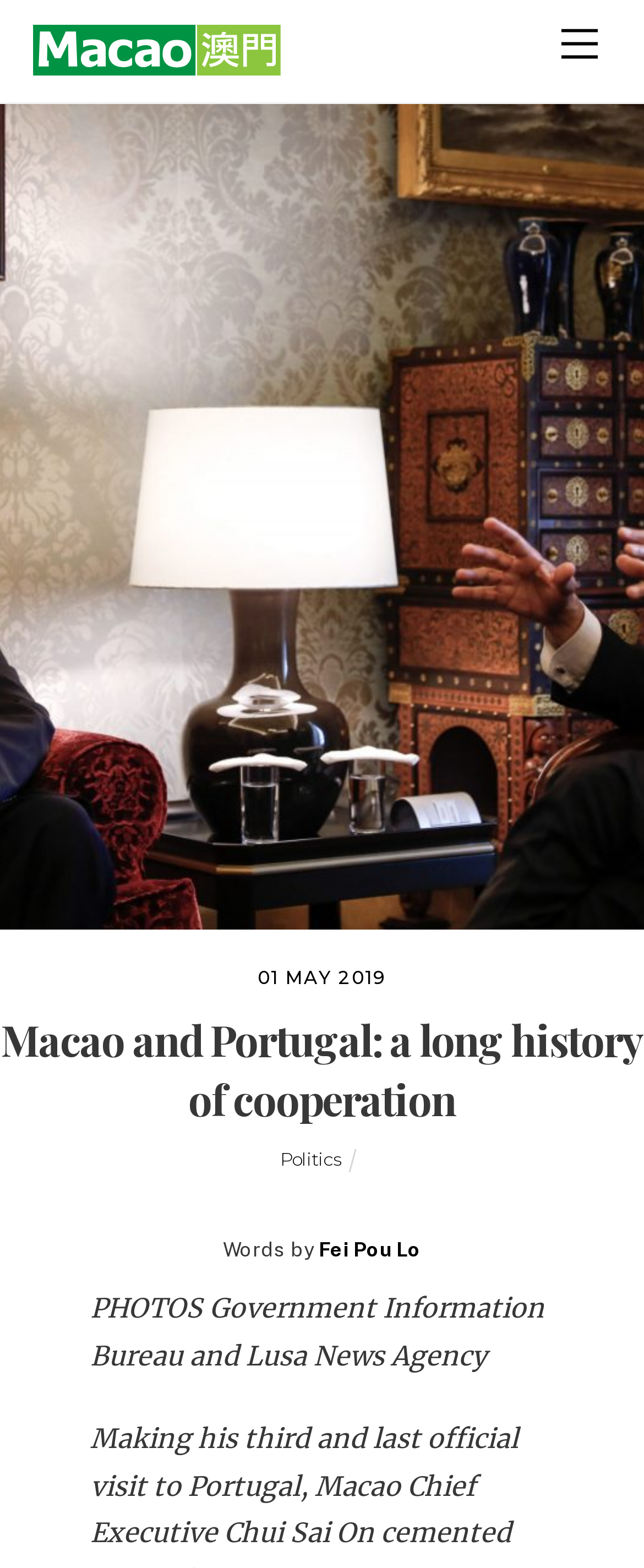Please extract the title of the webpage.

Macao and Portugal: a long history of cooperation